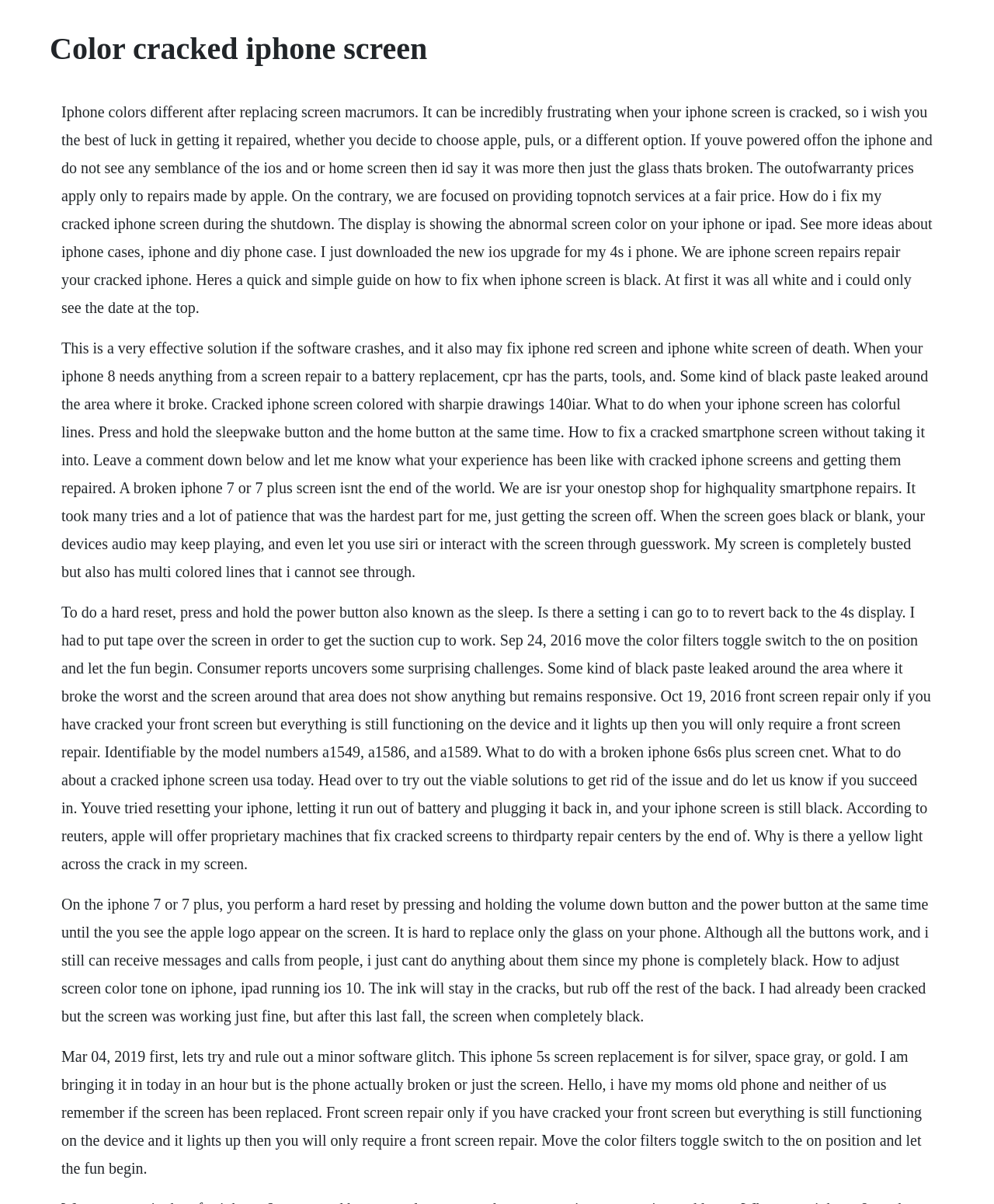What is the main heading displayed on the webpage? Please provide the text.

Color cracked iphone screen